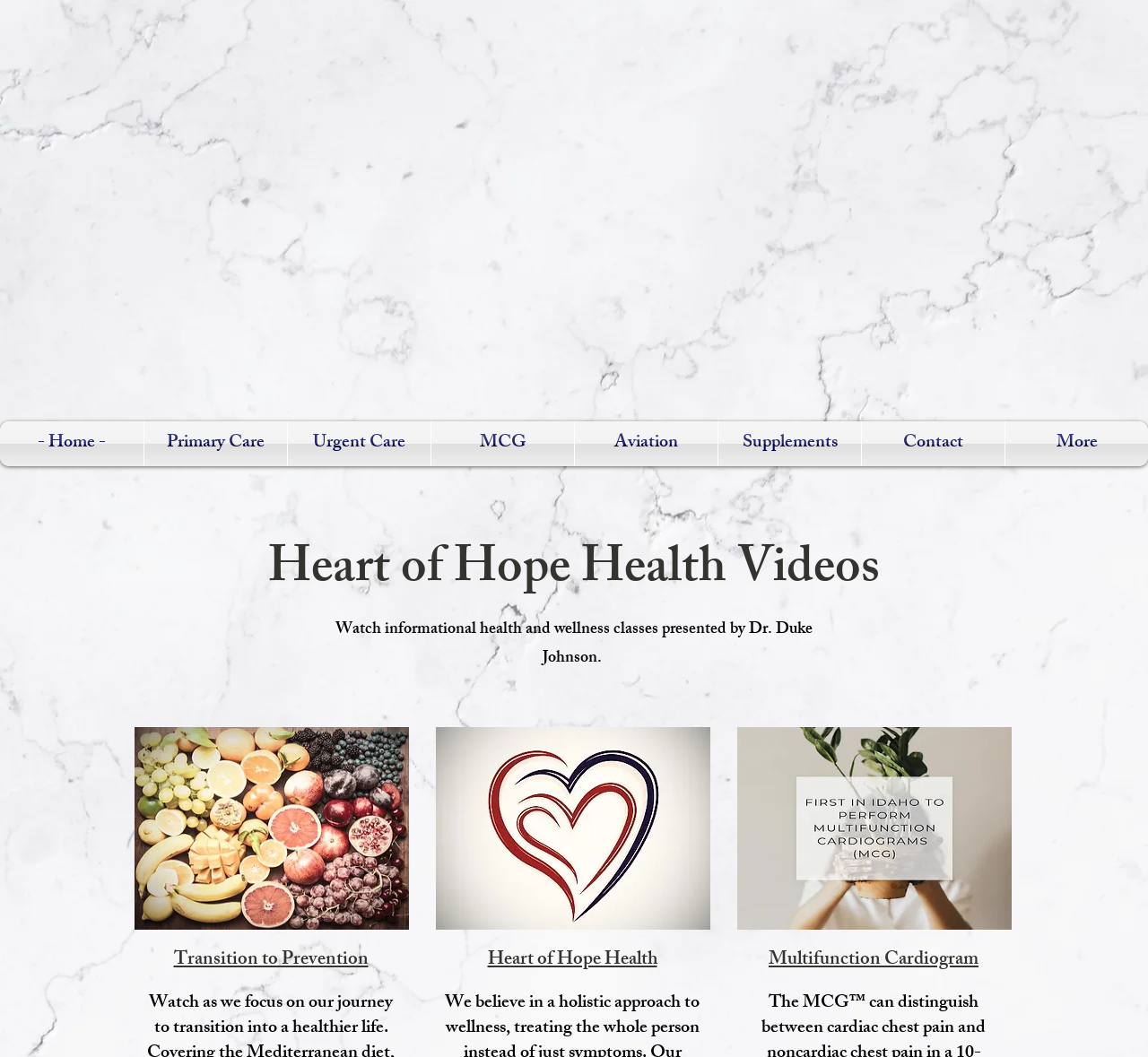Point out the bounding box coordinates of the section to click in order to follow this instruction: "Chat on Whatsapp".

None